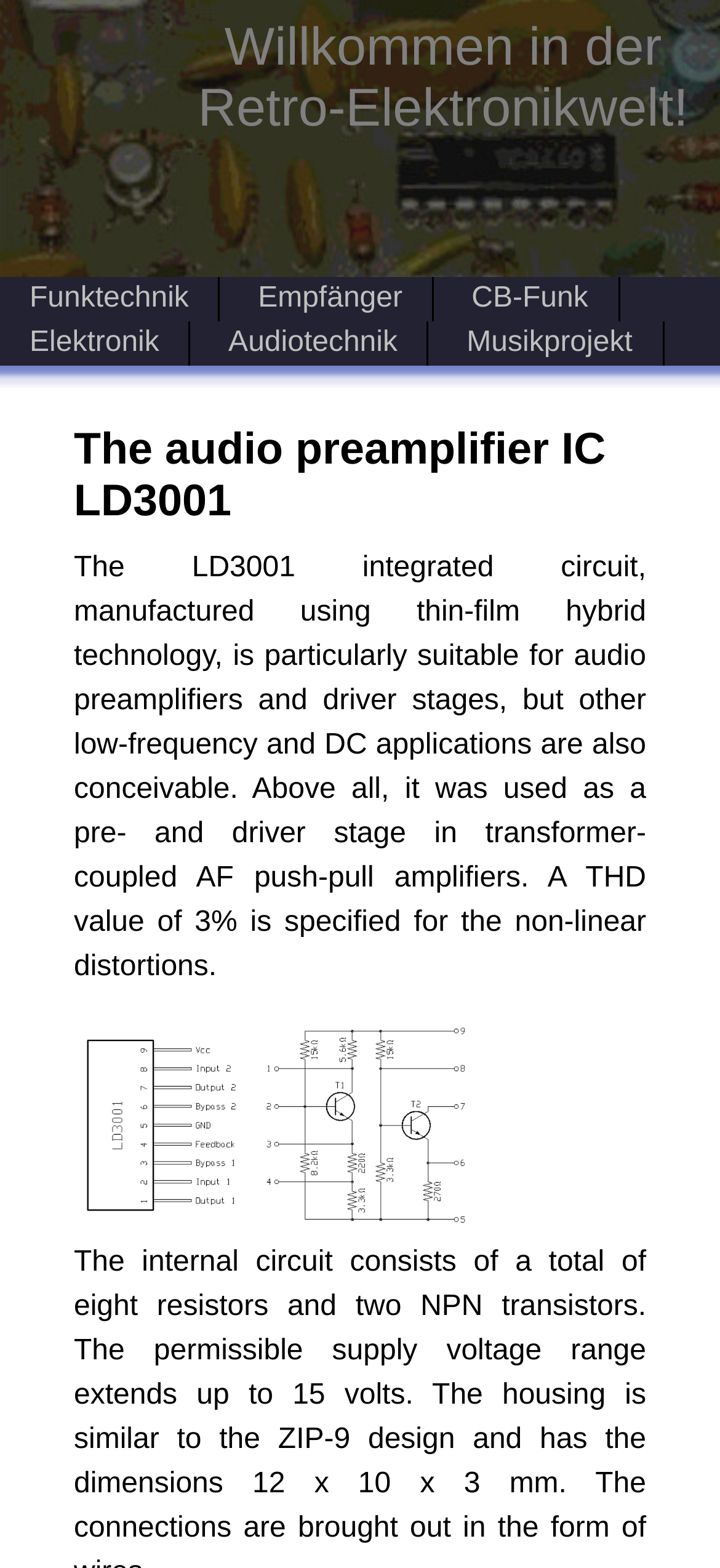What is the main application of LD3001?
Refer to the screenshot and deliver a thorough answer to the question presented.

Based on the webpage content, it is mentioned that the LD3001 integrated circuit is particularly suitable for audio preamplifiers and driver stages, which indicates that its main application is in audio preamplifiers.